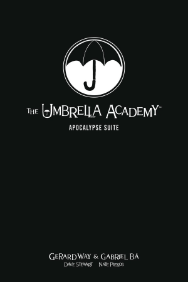Give a comprehensive caption that covers the entire image content.

The image features the cover of *The Umbrella Academy: Apocalypse Suite*, a graphic novel created by writer Gerard Way and artist Gabriel Bá. The striking design showcases a minimalist black background with a prominent white logo depicting an umbrella with a stylized "J" at its center. Beneath the title, "The Umbrella Academy," the subtitle "Apocalypse Suite" is prominently displayed. The authors' names, Gerard Way and Gabriel Bá, are also featured at the bottom, along with the indication that it is part of a series published by Dark Horse. This captivating graphic novel delves into the story of a group of dysfunctional siblings with extraordinary abilities, exploring themes of family, loss, and redemption following a near-apocalyptic event.